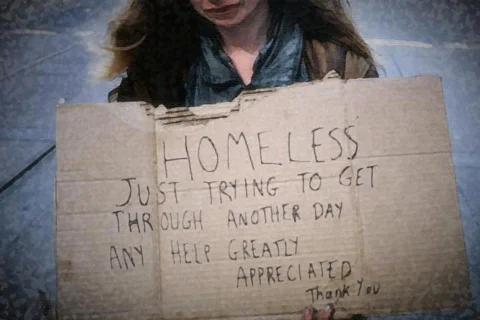What is the person's facial expression?
Answer the question with a detailed explanation, including all necessary information.

The question inquires about the person's facial expression in the image. After analyzing the image, I observed that the person's face reflects a mixture of determination and vulnerability, which suggests their resilience in the face of adversity and their emotional vulnerability due to their situation.